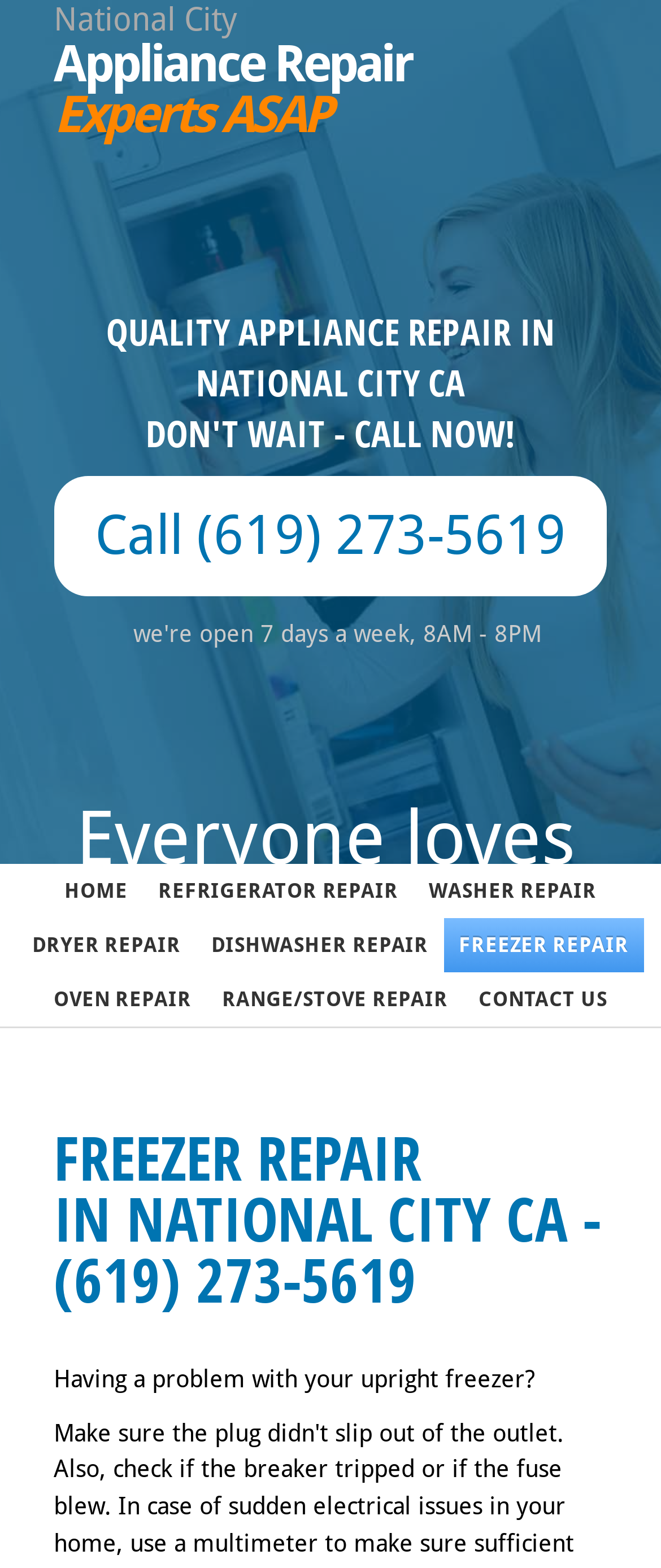Please identify the bounding box coordinates of the area that needs to be clicked to fulfill the following instruction: "Go to HOME."

[0.075, 0.551, 0.216, 0.586]